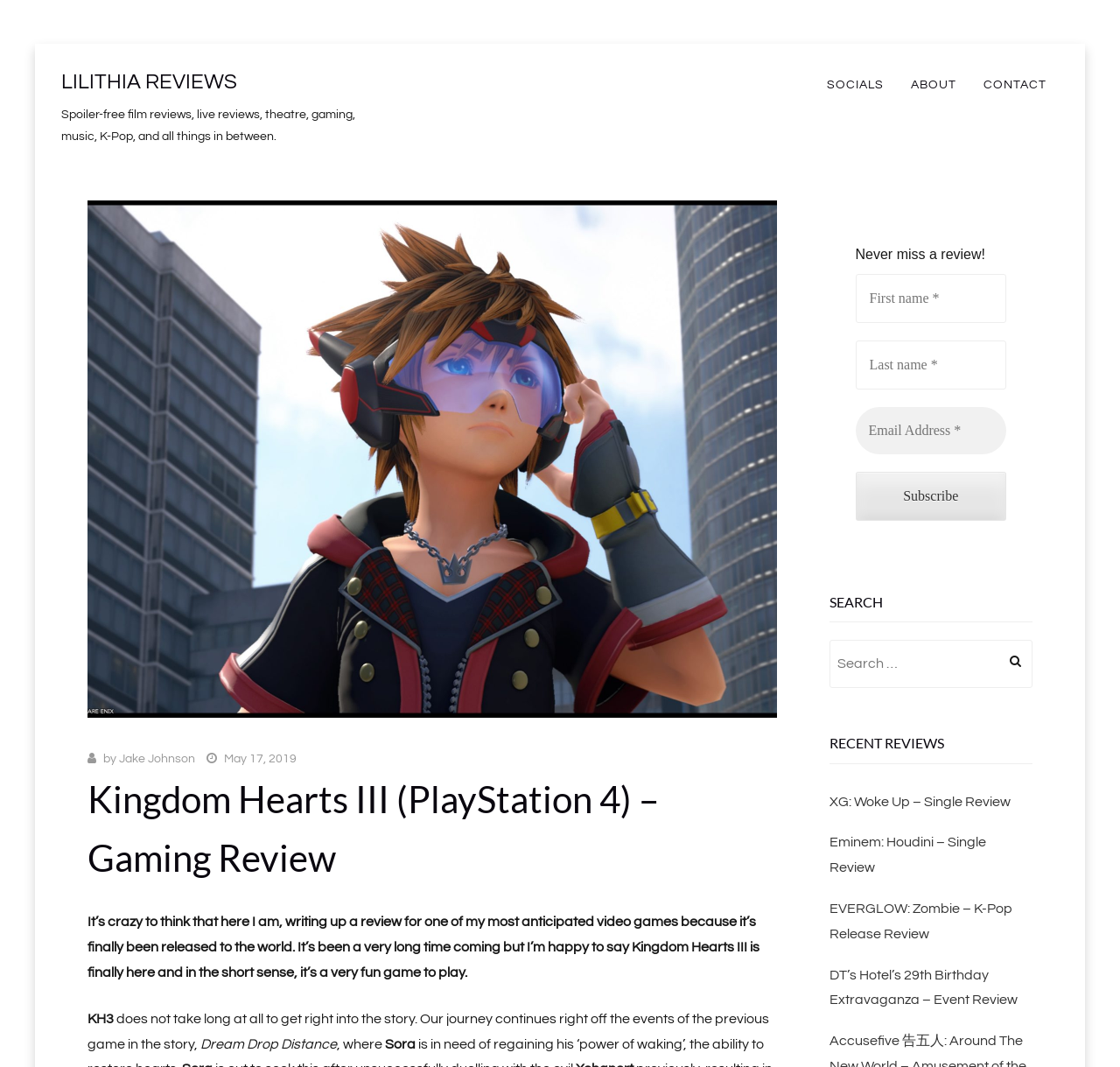Use the details in the image to answer the question thoroughly: 
What can be done on this webpage?

On this webpage, users can subscribe to the newsletter by filling out the form and clicking the 'Subscribe' button, and they can also search for reviews using the search bar.